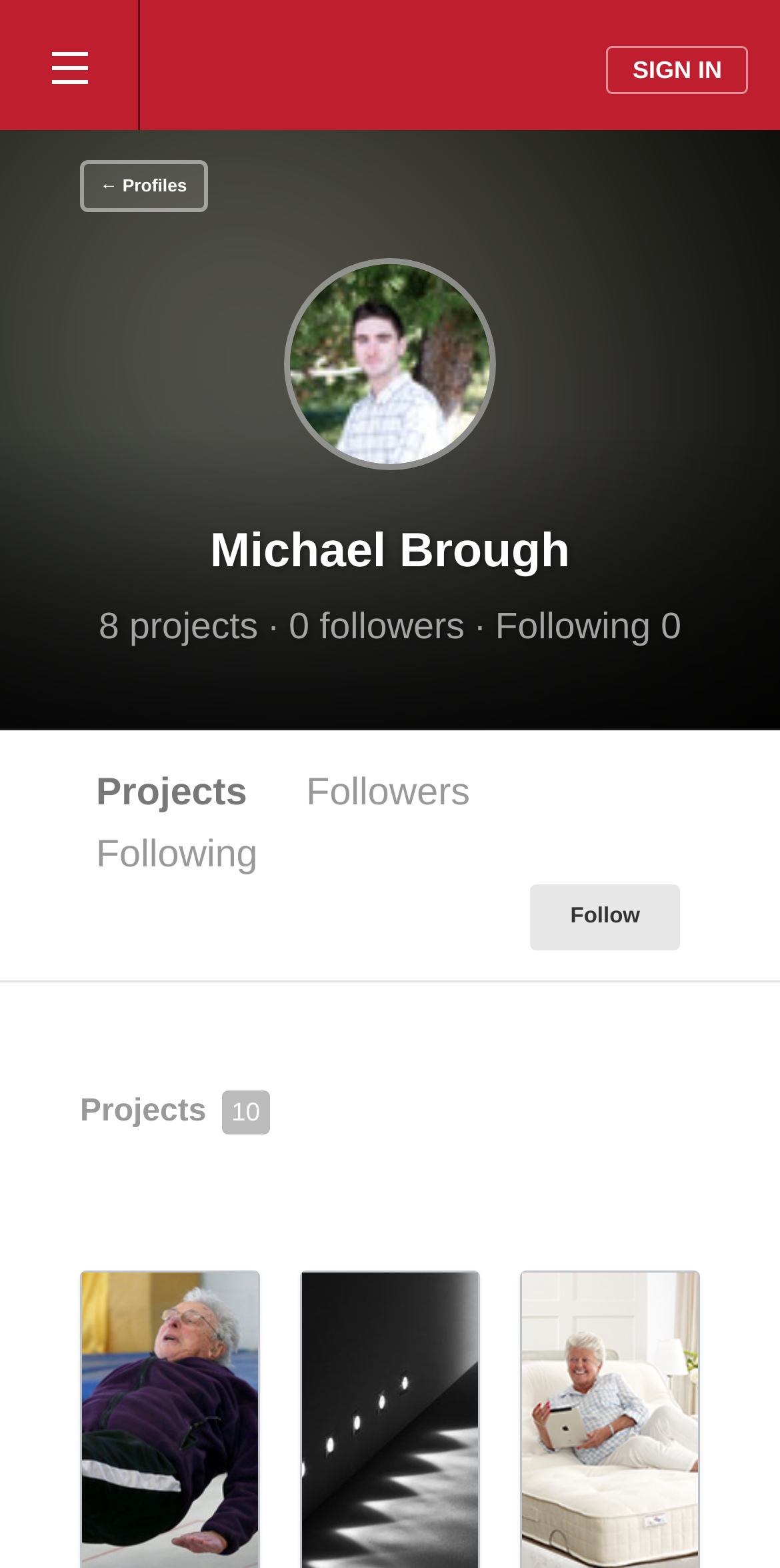Identify the bounding box coordinates for the UI element described as: "Follow".

[0.68, 0.564, 0.872, 0.606]